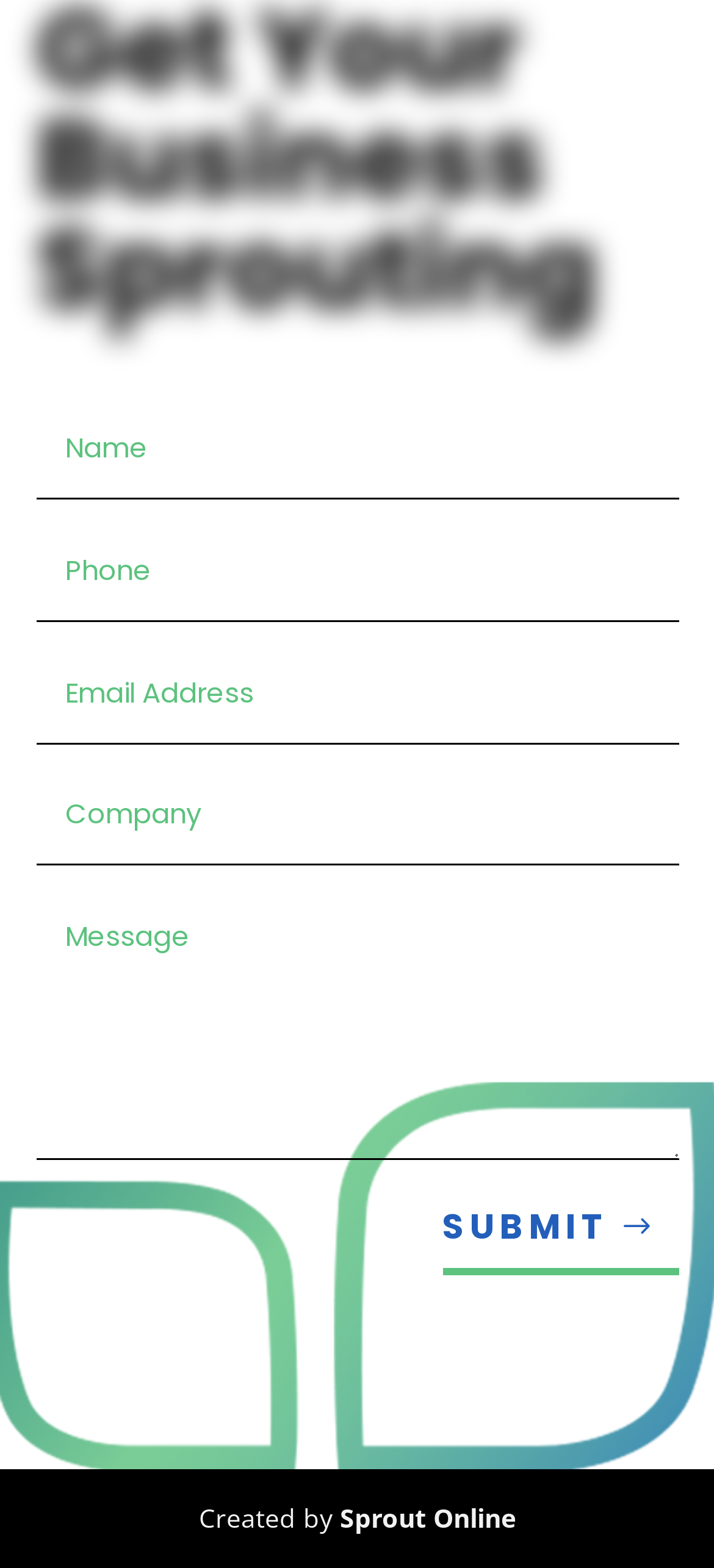Using the webpage screenshot, find the UI element described by name="et_pb_contact_phone_0" placeholder="Phone". Provide the bounding box coordinates in the format (top-left x, top-left y, bottom-right x, bottom-right y), ensuring all values are floating point numbers between 0 and 1.

[0.051, 0.331, 0.95, 0.396]